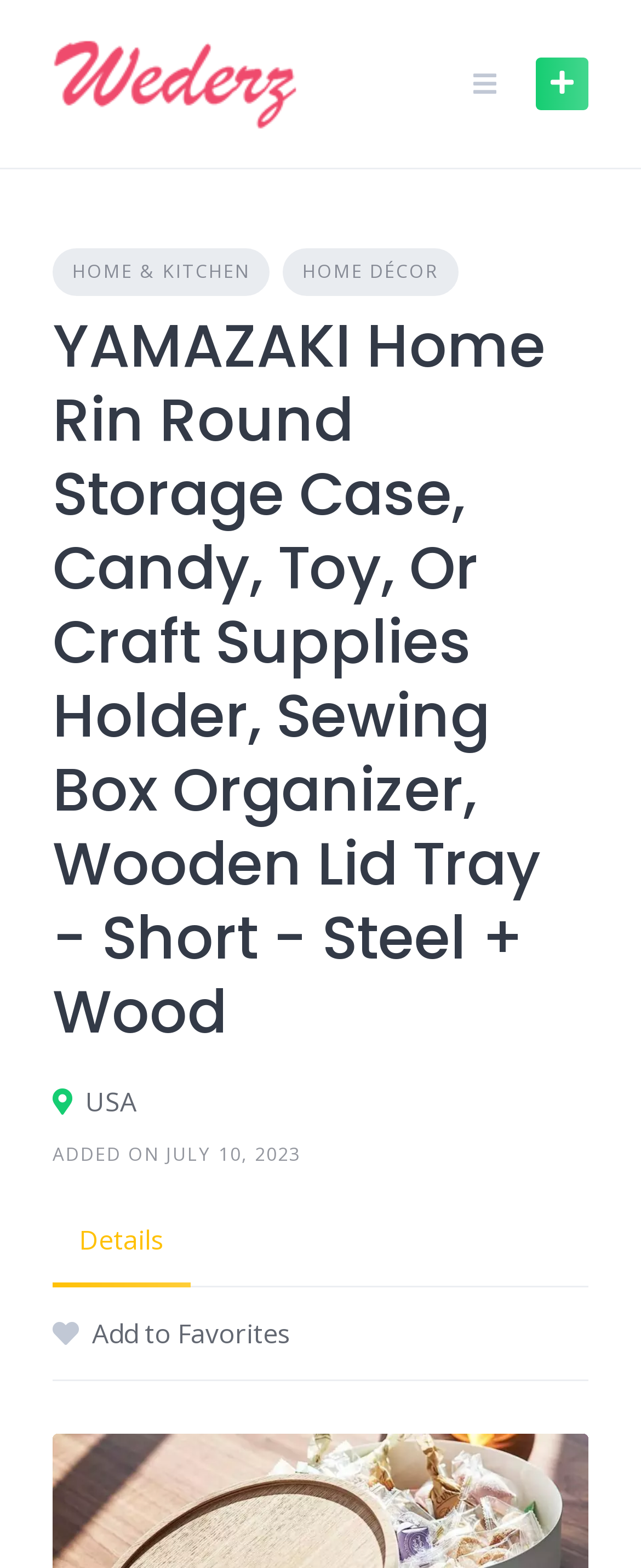What is the purpose of the button with the '' icon?
Answer the question with a detailed and thorough explanation.

Based on the icon '' and its position on the webpage, I can infer that it is likely an 'add to cart' or 'add to wishlist' button, as it is commonly used in e-commerce websites.